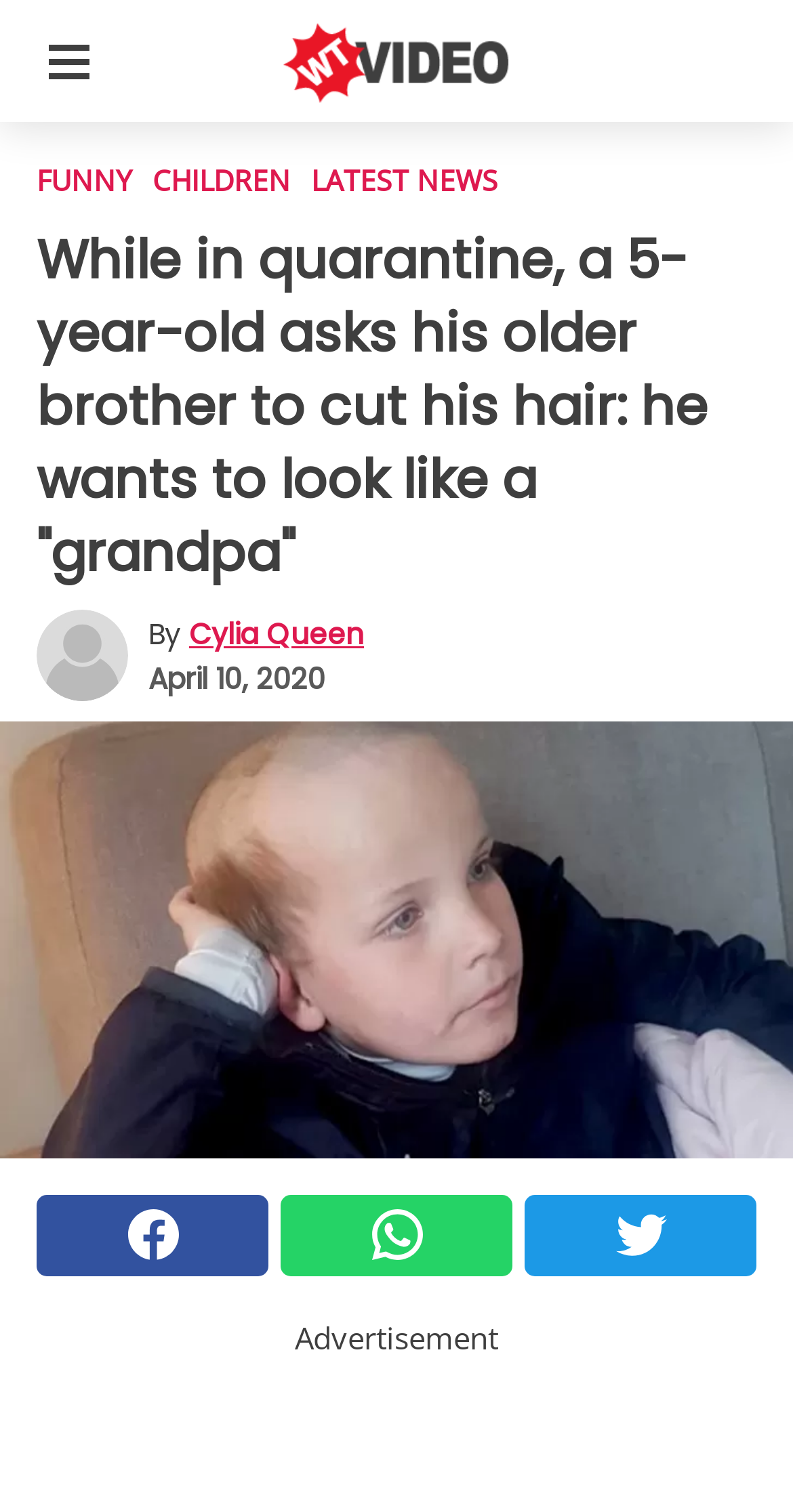Please find the bounding box coordinates of the element's region to be clicked to carry out this instruction: "Share the article on Facebook".

[0.046, 0.79, 0.338, 0.844]